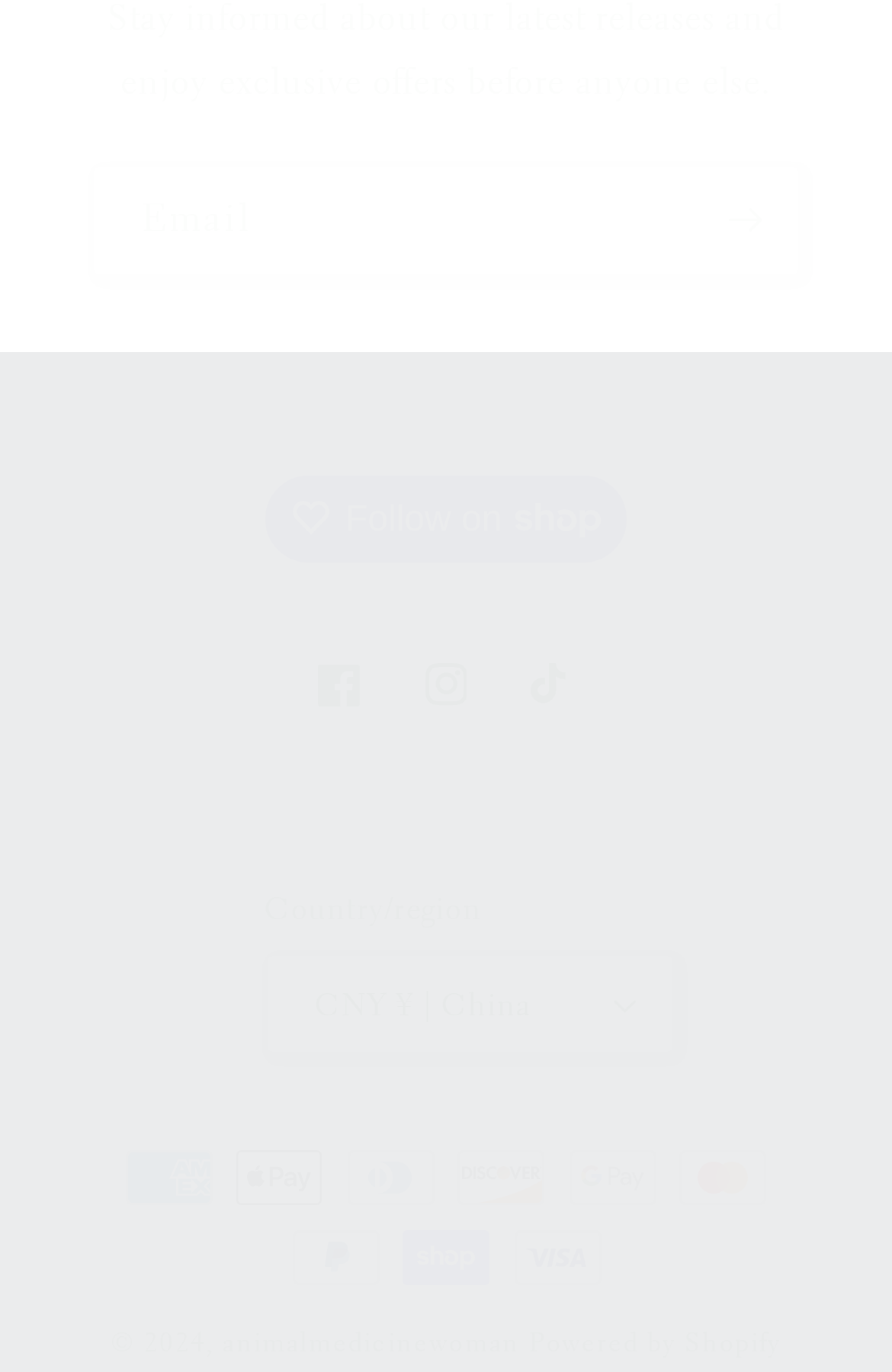Could you determine the bounding box coordinates of the clickable element to complete the instruction: "Enter email address"? Provide the coordinates as four float numbers between 0 and 1, i.e., [left, top, right, bottom].

[0.105, 0.121, 0.895, 0.2]